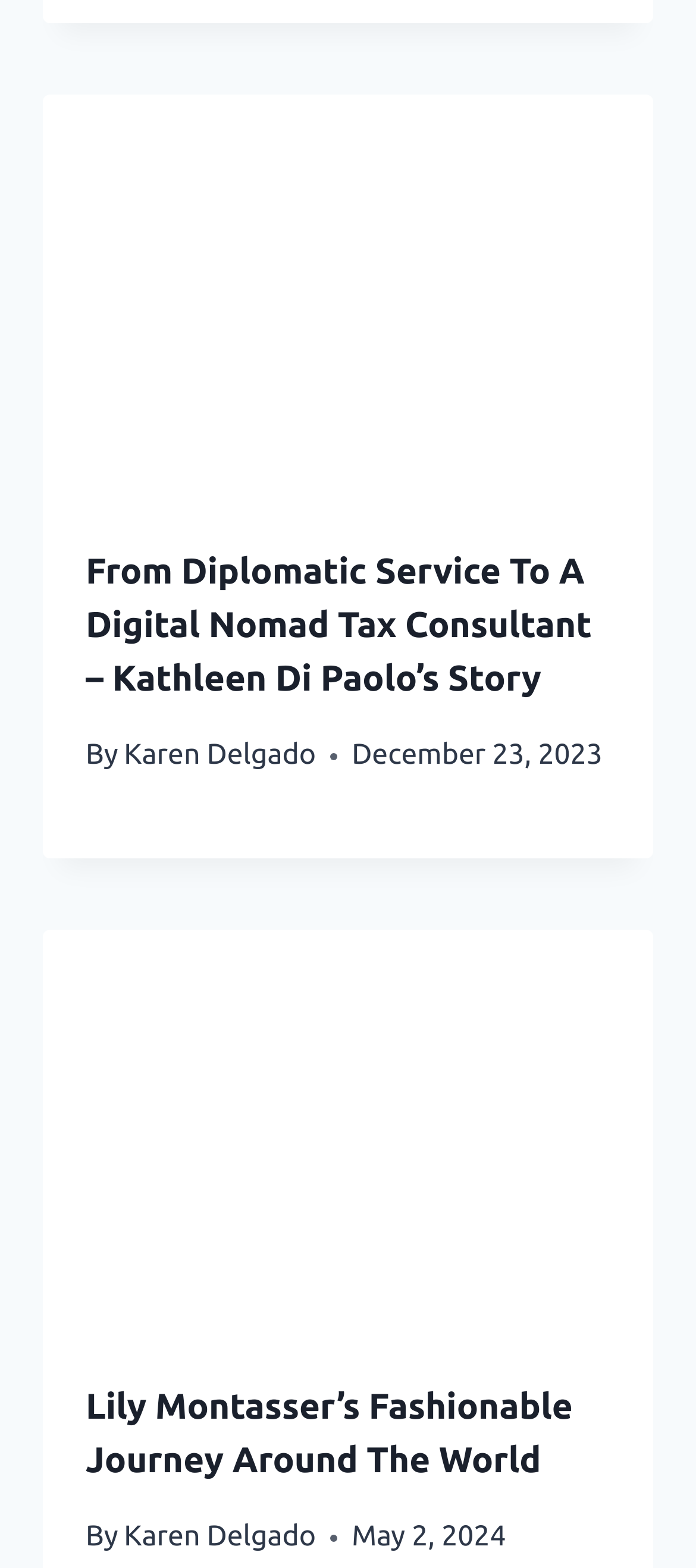Based on the image, please respond to the question with as much detail as possible:
What is the title of the first article?

I determined the title of the first article by looking at the heading element with the text 'From Diplomatic Service To A Digital Nomad Tax Consultant – Kathleen Di Paolo’s Story' which is a child of the first 'HeaderAsNonLandmark' element.